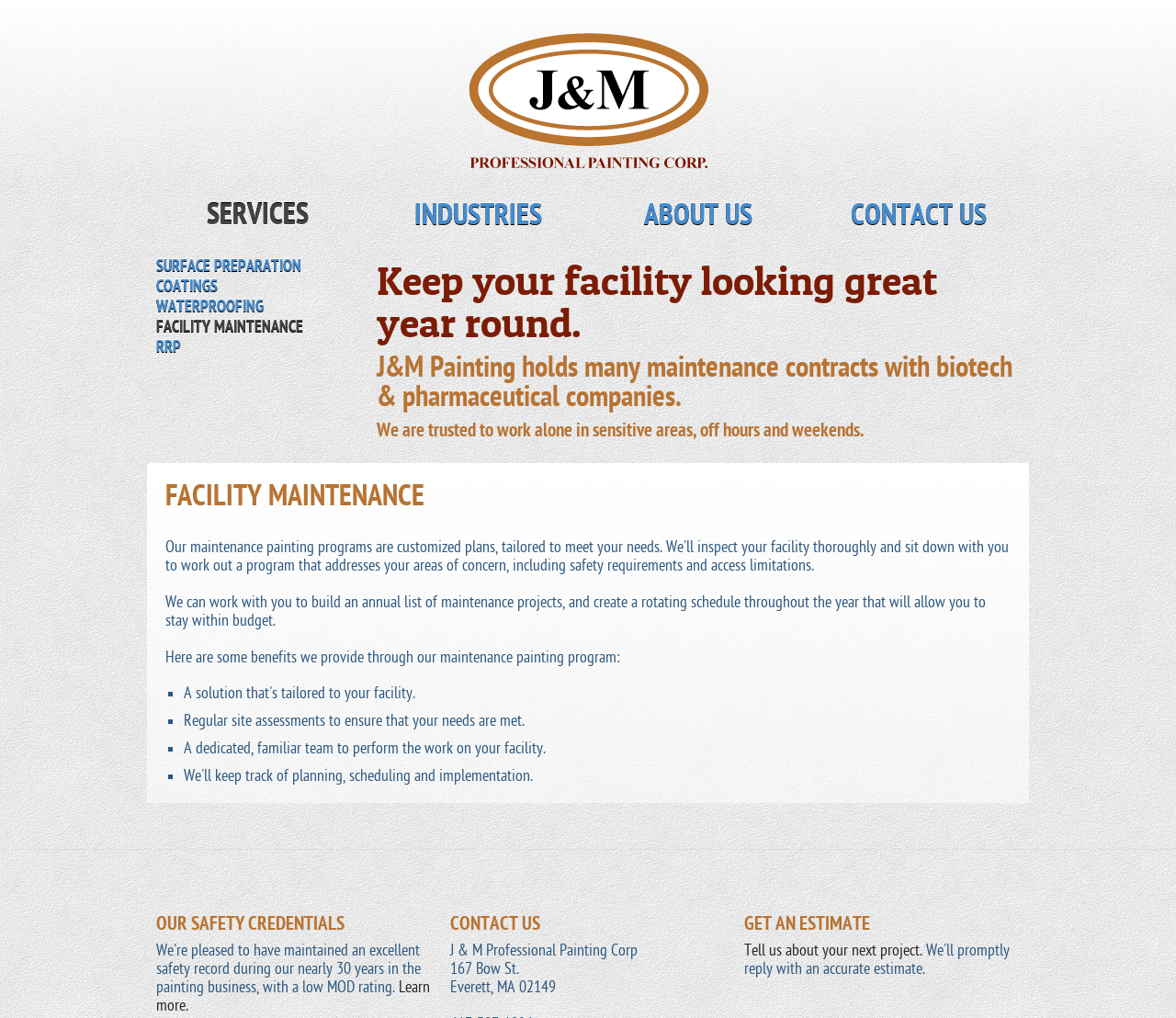Indicate the bounding box coordinates of the clickable region to achieve the following instruction: "View surface preparation services."

[0.133, 0.252, 0.256, 0.271]